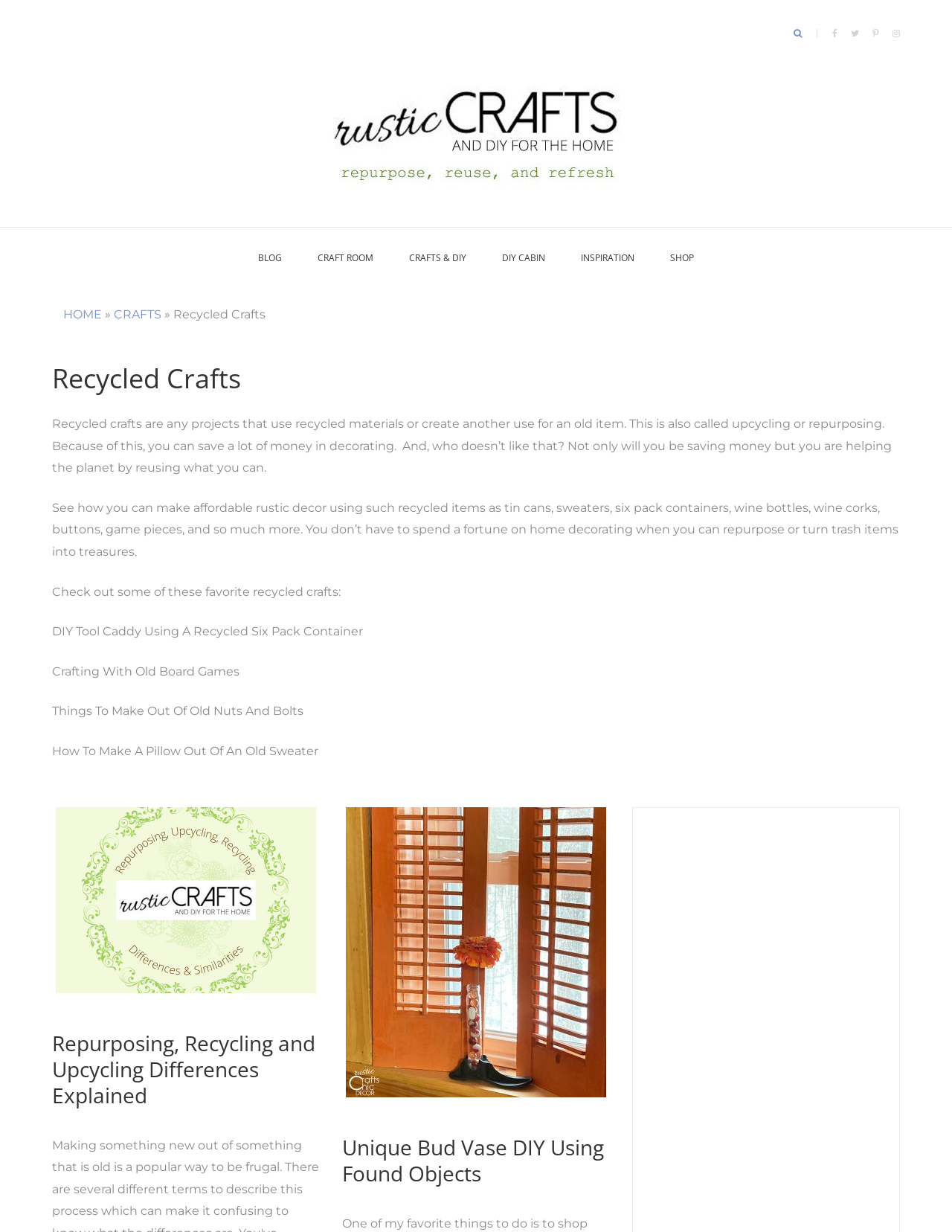Identify the bounding box coordinates for the element that needs to be clicked to fulfill this instruction: "Visit the blog". Provide the coordinates in the format of four float numbers between 0 and 1: [left, top, right, bottom].

[0.271, 0.185, 0.296, 0.234]